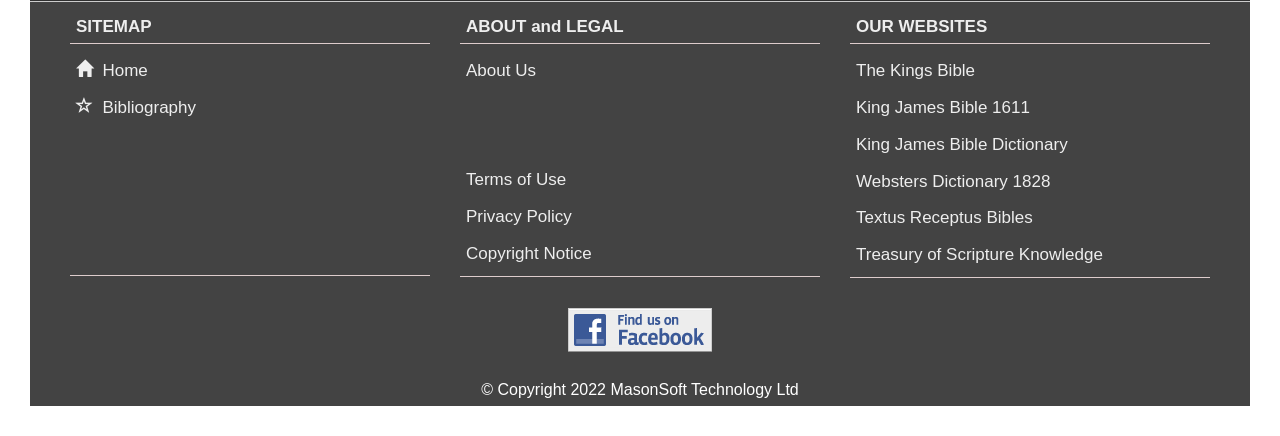How many websites are listed under 'OUR WEBSITES'?
Observe the image and answer the question with a one-word or short phrase response.

6